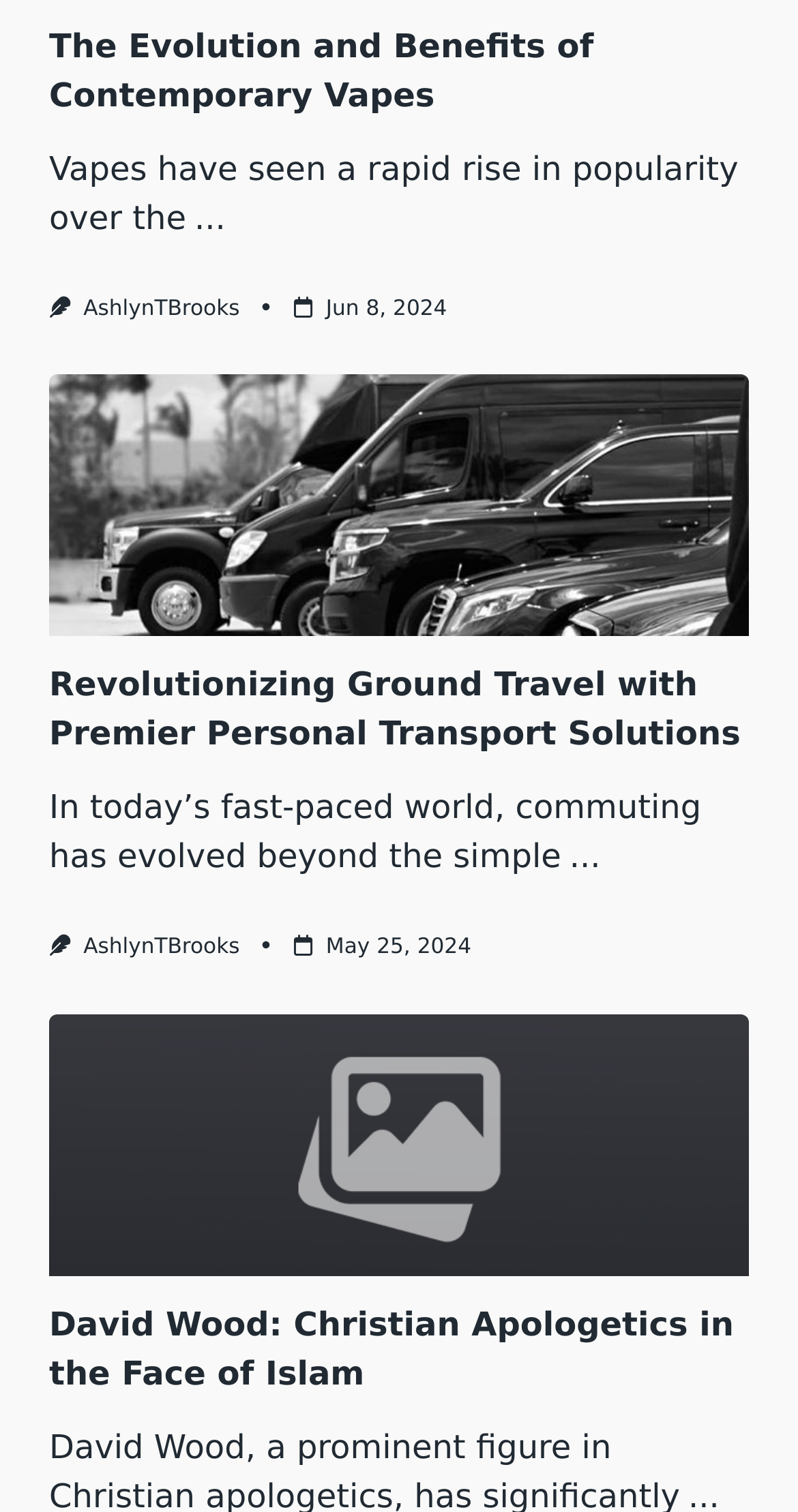Using the element description: "Jun 8, 2024", determine the bounding box coordinates for the specified UI element. The coordinates should be four float numbers between 0 and 1, [left, top, right, bottom].

[0.408, 0.196, 0.56, 0.212]